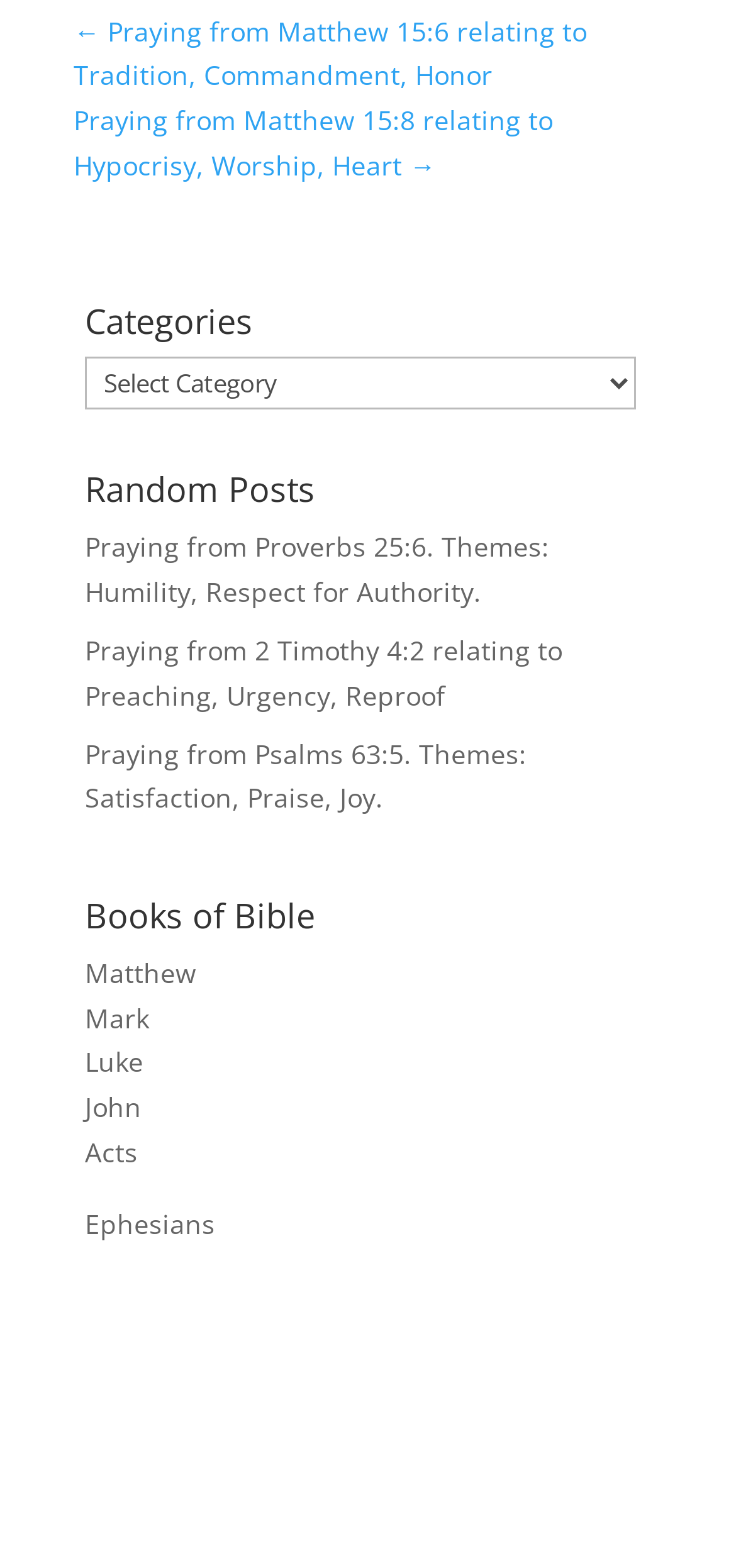Please mark the bounding box coordinates of the area that should be clicked to carry out the instruction: "view book of Matthew".

[0.115, 0.609, 0.267, 0.632]